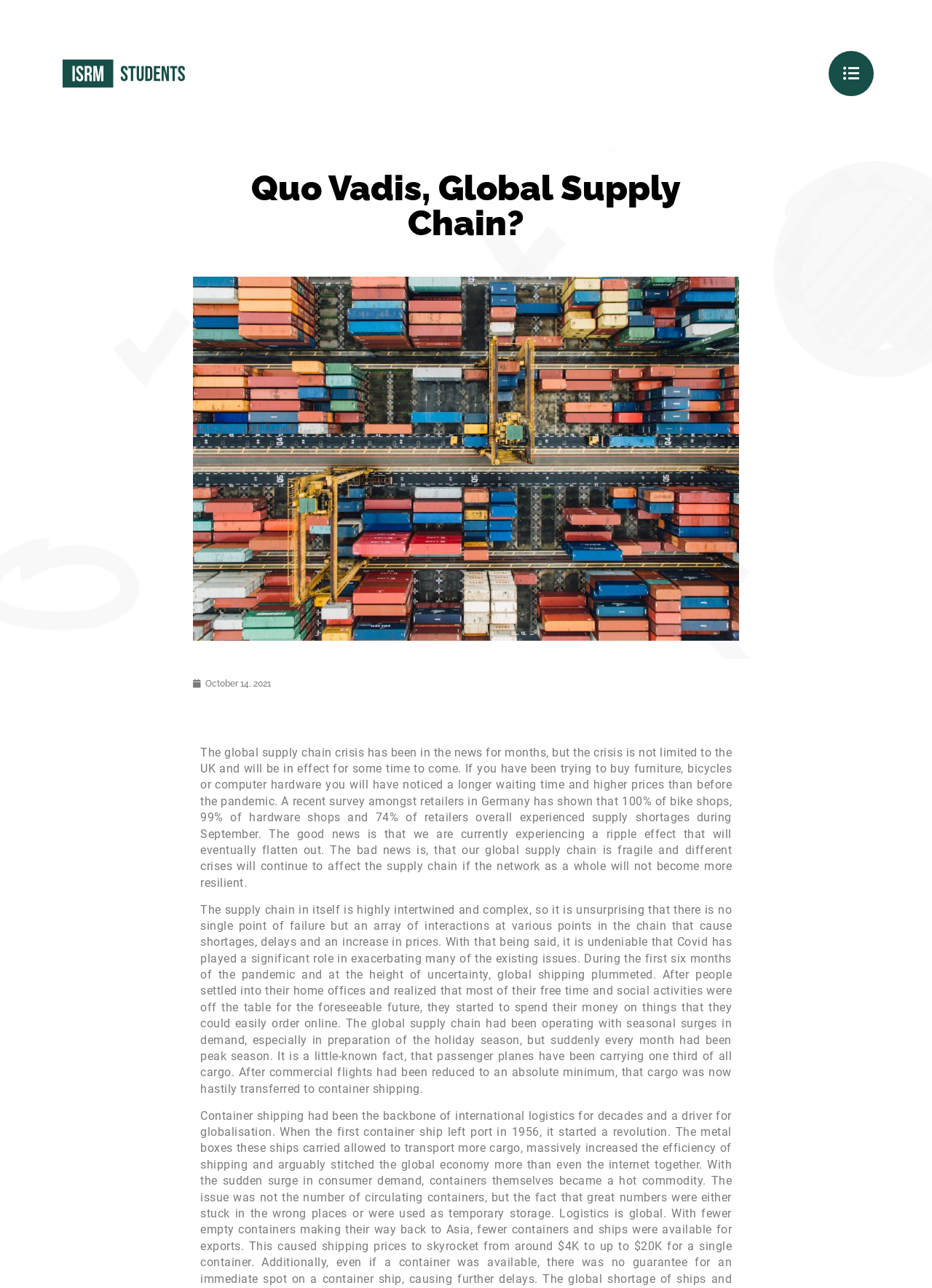What was the impact of Covid on global shipping?
Identify the answer in the screenshot and reply with a single word or phrase.

Plummeted